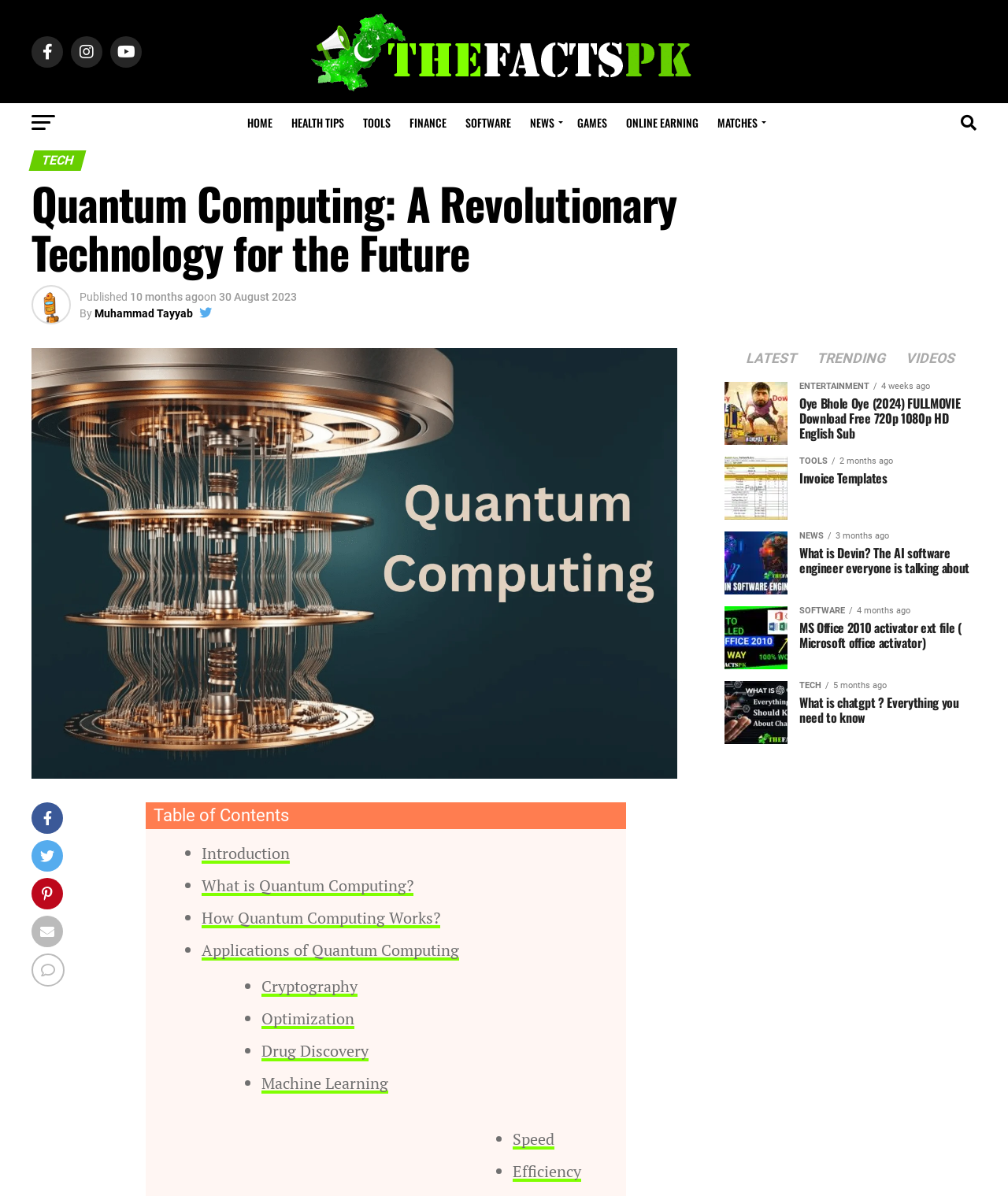Please answer the following question using a single word or phrase: 
What is the category of the article?

TECH